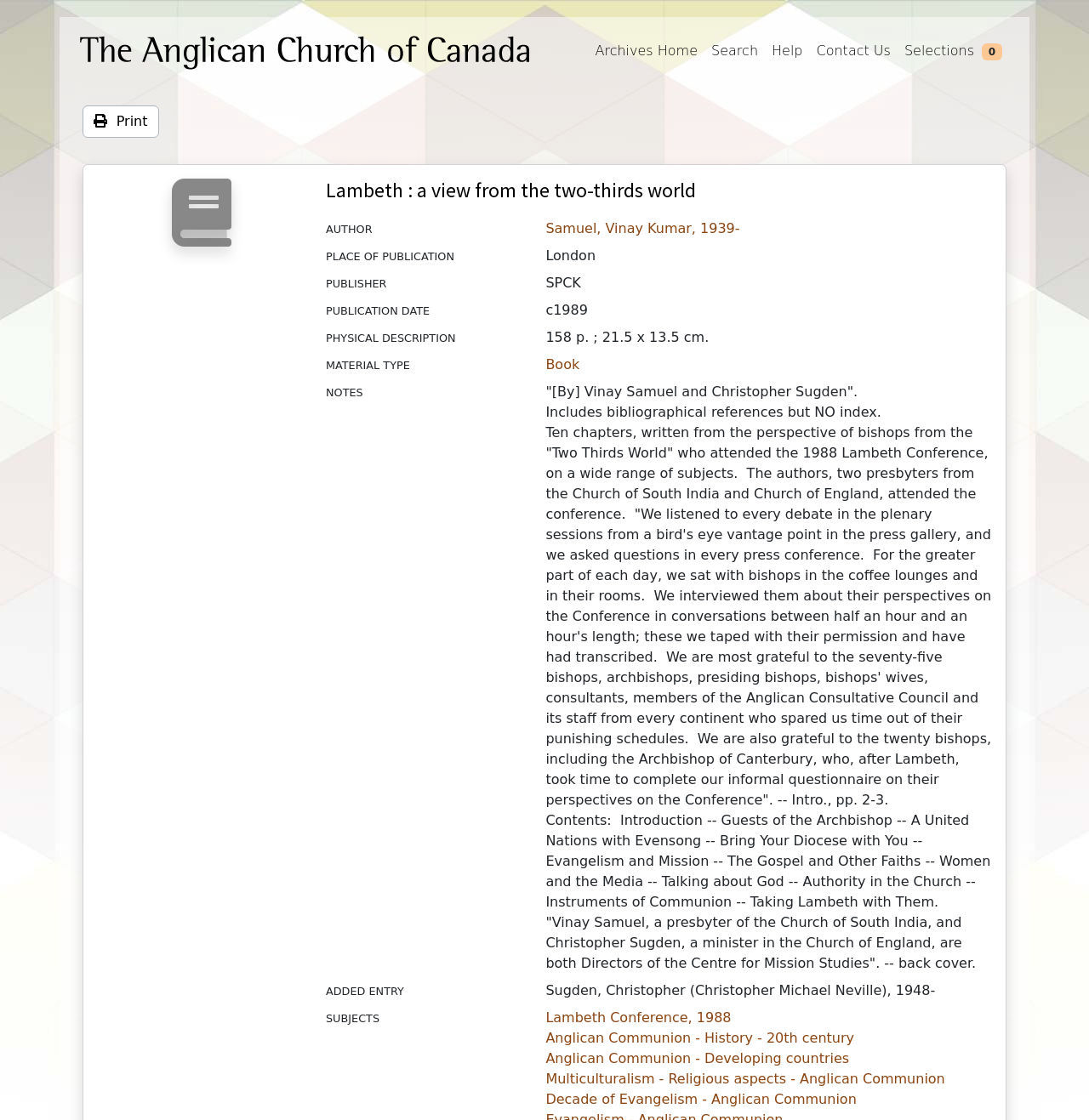Please provide a comprehensive response to the question below by analyzing the image: 
What is the physical description of this book?

The answer can be found in the description list where it says 'PHYSICAL DESCRIPTION' and the corresponding detail is '158 p. ; 21.5 x 13.5 cm.'. This indicates that the physical description of the book is 158 pages with dimensions of 21.5 x 13.5 cm.